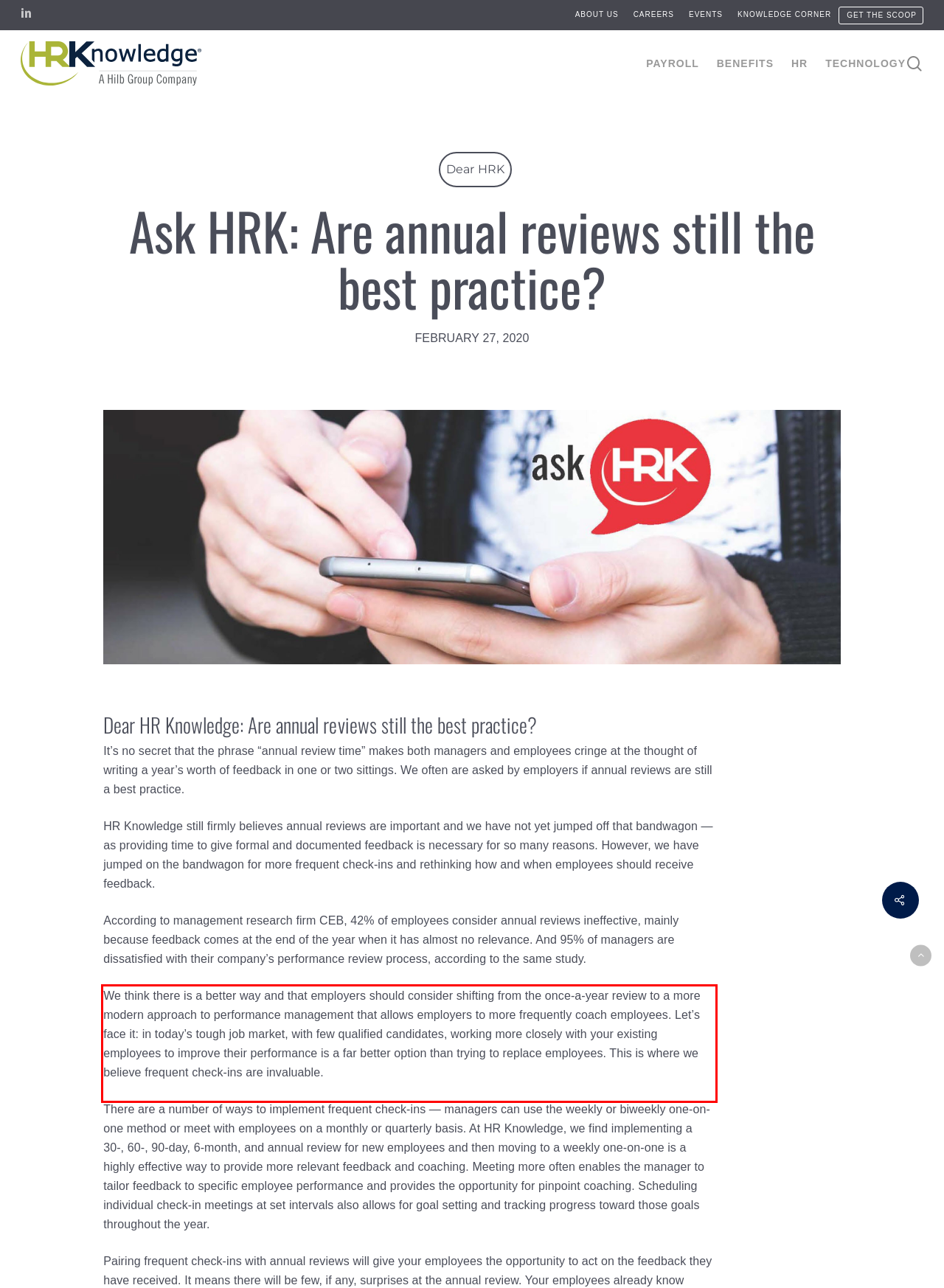Look at the webpage screenshot and recognize the text inside the red bounding box.

We think there is a better way and that employers should consider shifting from the once-a-year review to a more modern approach to performance management that allows employers to more frequently coach employees. Let’s face it: in today’s tough job market, with few qualified candidates, working more closely with your existing employees to improve their performance is a far better option than trying to replace employees. This is where we believe frequent check-ins are invaluable.